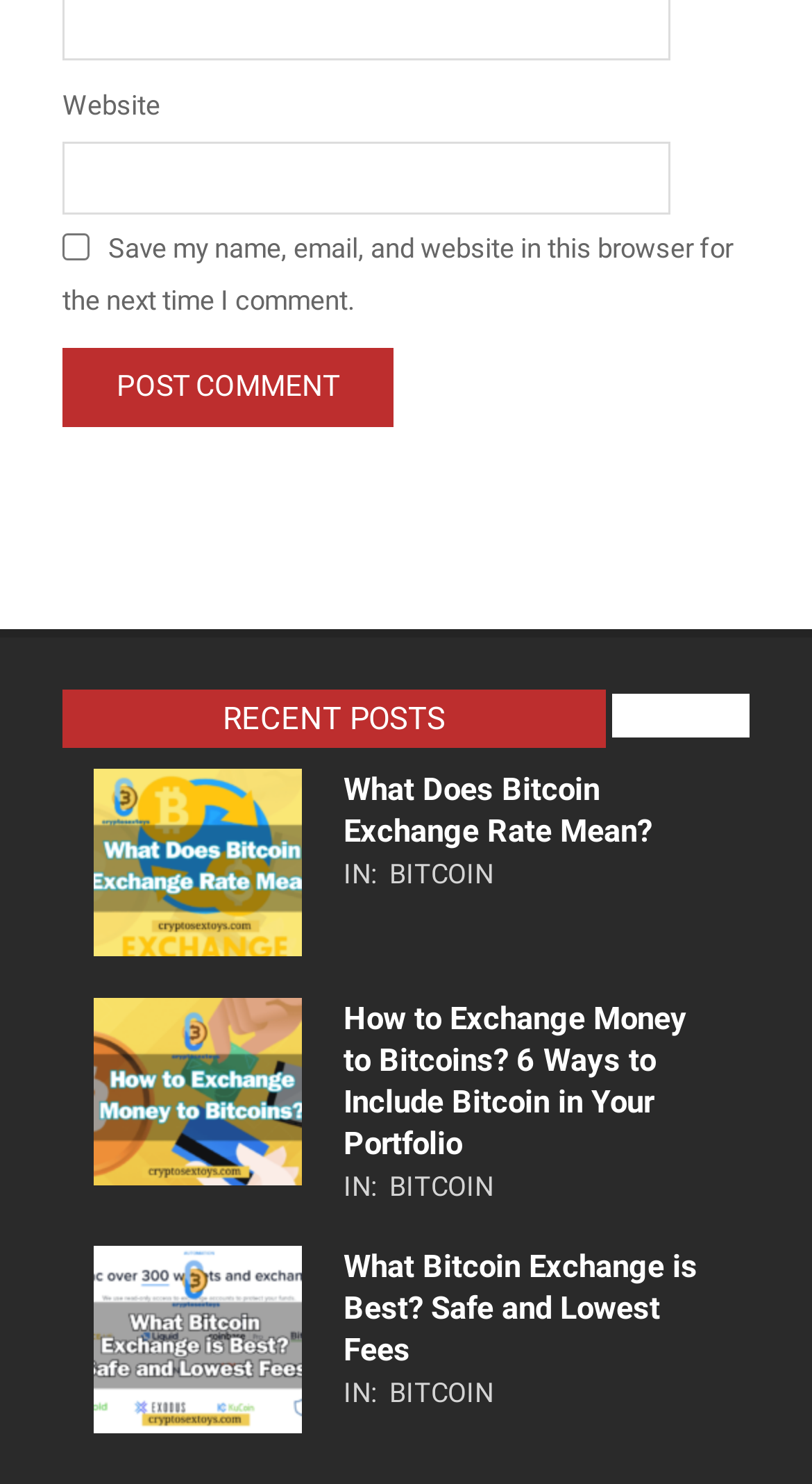Identify the bounding box coordinates of the clickable section necessary to follow the following instruction: "Enter website". The coordinates should be presented as four float numbers from 0 to 1, i.e., [left, top, right, bottom].

[0.077, 0.096, 0.826, 0.145]